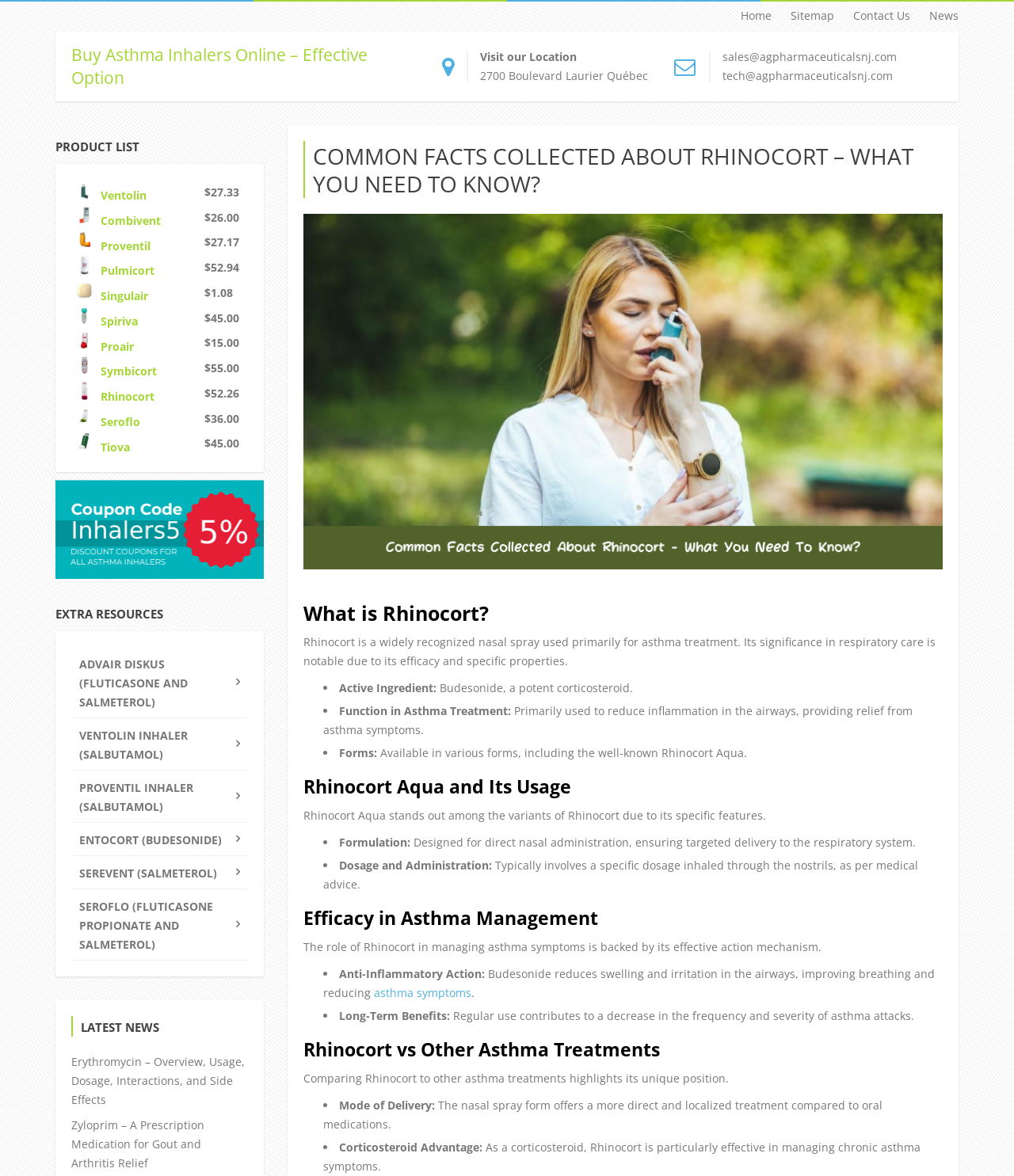Offer a detailed explanation of the webpage layout and contents.

This webpage is about Rhinocort, a nasal spray used for asthma treatment. At the top, there are four links: "Home", "Sitemap", "Contact Us", and "News". Below these links, there is a section with a heading "PRODUCT LIST" that displays a list of asthma inhalers, including Ventolin, Combivent, Proventil, and others, each with an image and a link to purchase. 

To the right of the product list, there is a section with a heading "EXTRA RESOURCES" that provides links to additional information about various asthma medications, such as Advair Diskus and Seroflo. 

Below the product list, there is a section with a heading "LATEST NEWS" that displays two news articles, one about Erythromycin and another about Zyloprim. 

The main content of the webpage is about Rhinocort, with a heading "COMMON FACTS COLLECTED ABOUT RHINOCORT – WHAT YOU NEED TO KNOW?" that summarizes the key points about Rhinocort. This section is divided into several subheadings, including "What is Rhinocort?", "Rhinocort Aqua and Its Usage", "Efficacy in Asthma Management", and "Rhinocort vs Other Asthma Treatments". Each subheading provides detailed information about Rhinocort, including its active ingredient, function in asthma treatment, forms, dosage, and administration, as well as its efficacy and benefits in managing asthma symptoms.